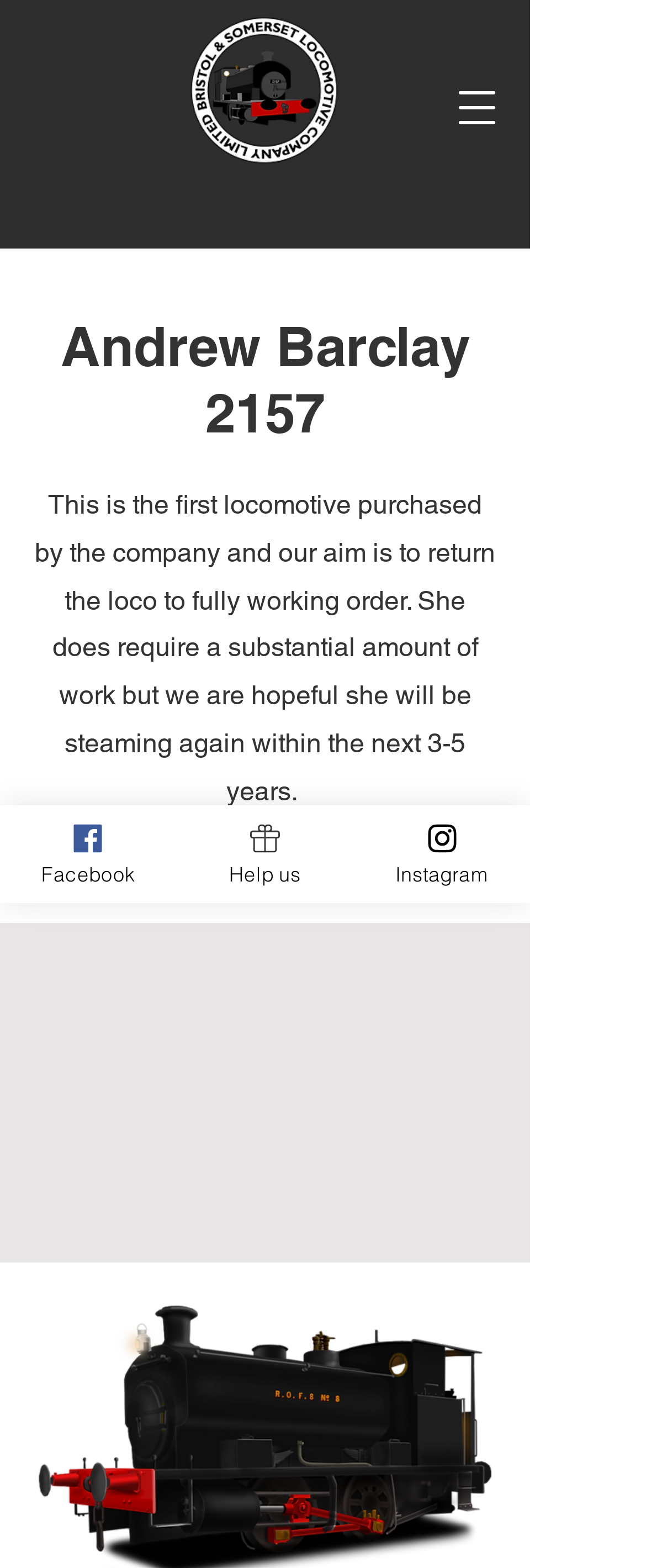Give a succinct answer to this question in a single word or phrase: 
What social media platforms are listed?

Facebook, Instagram